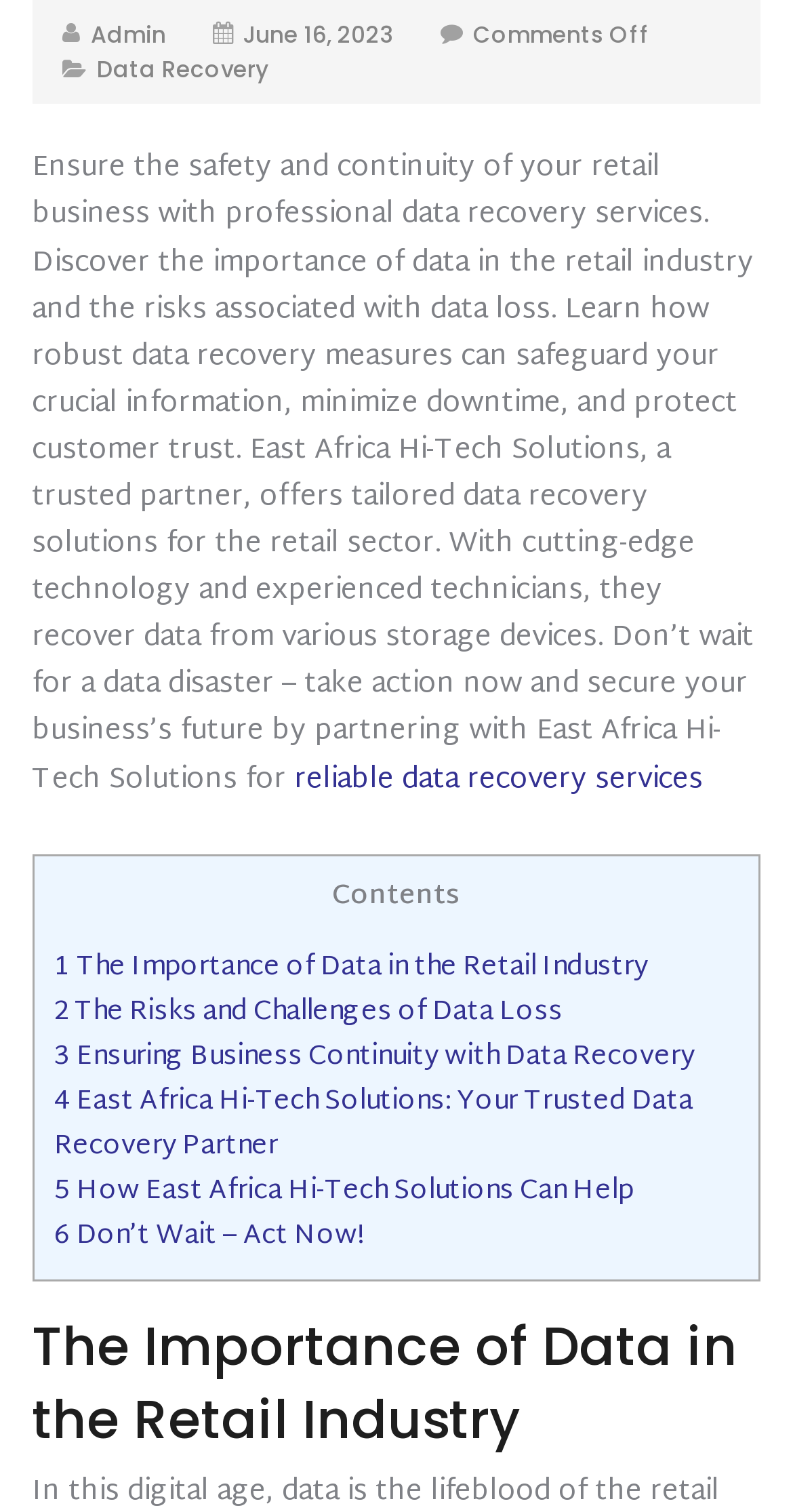Please identify the bounding box coordinates for the region that you need to click to follow this instruction: "Learn more about 'Data Recovery'".

[0.122, 0.035, 0.337, 0.056]